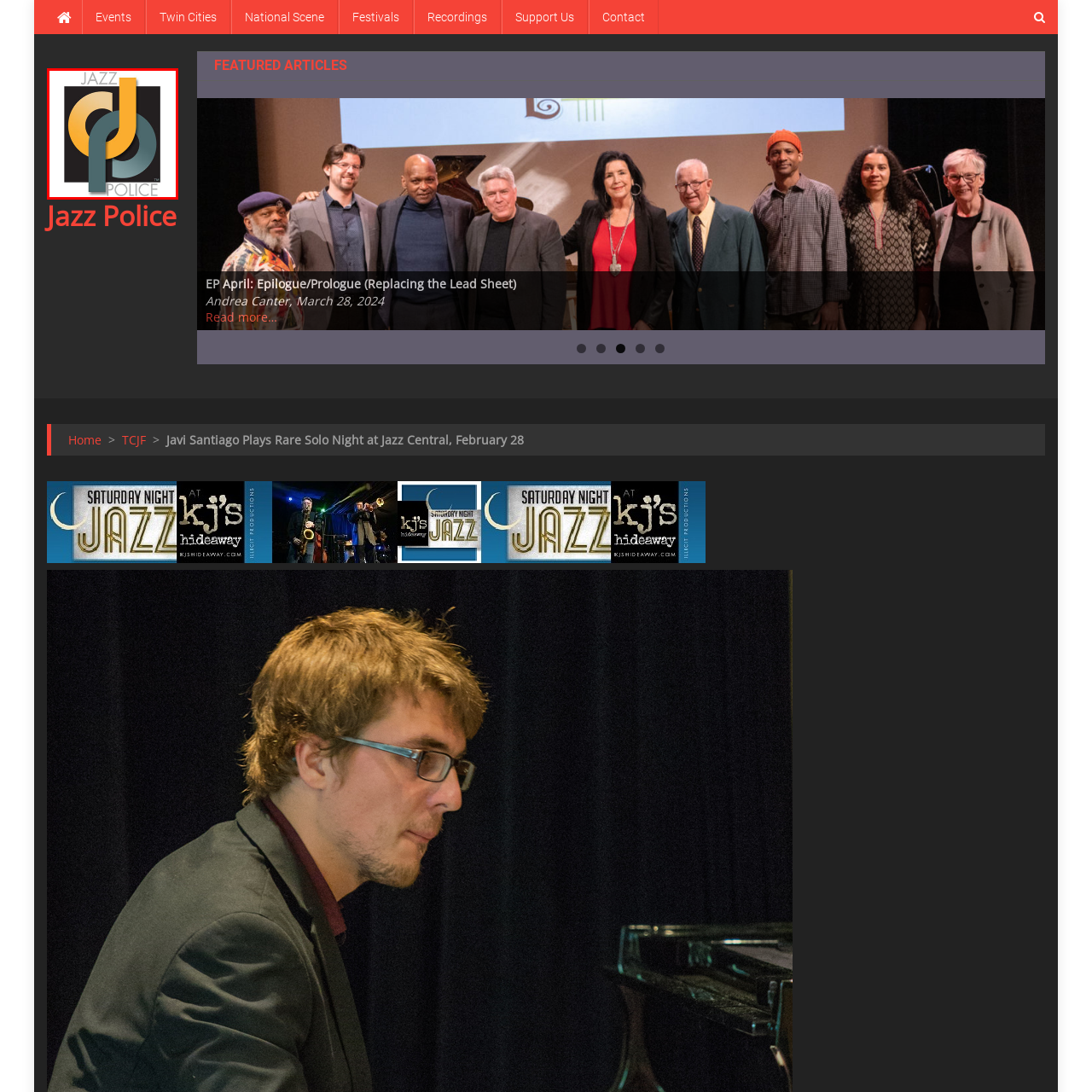Analyze the picture enclosed by the red bounding box and provide a single-word or phrase answer to this question:
What is the focus of the 'Jazz Police' organization?

Celebrating and promoting jazz music